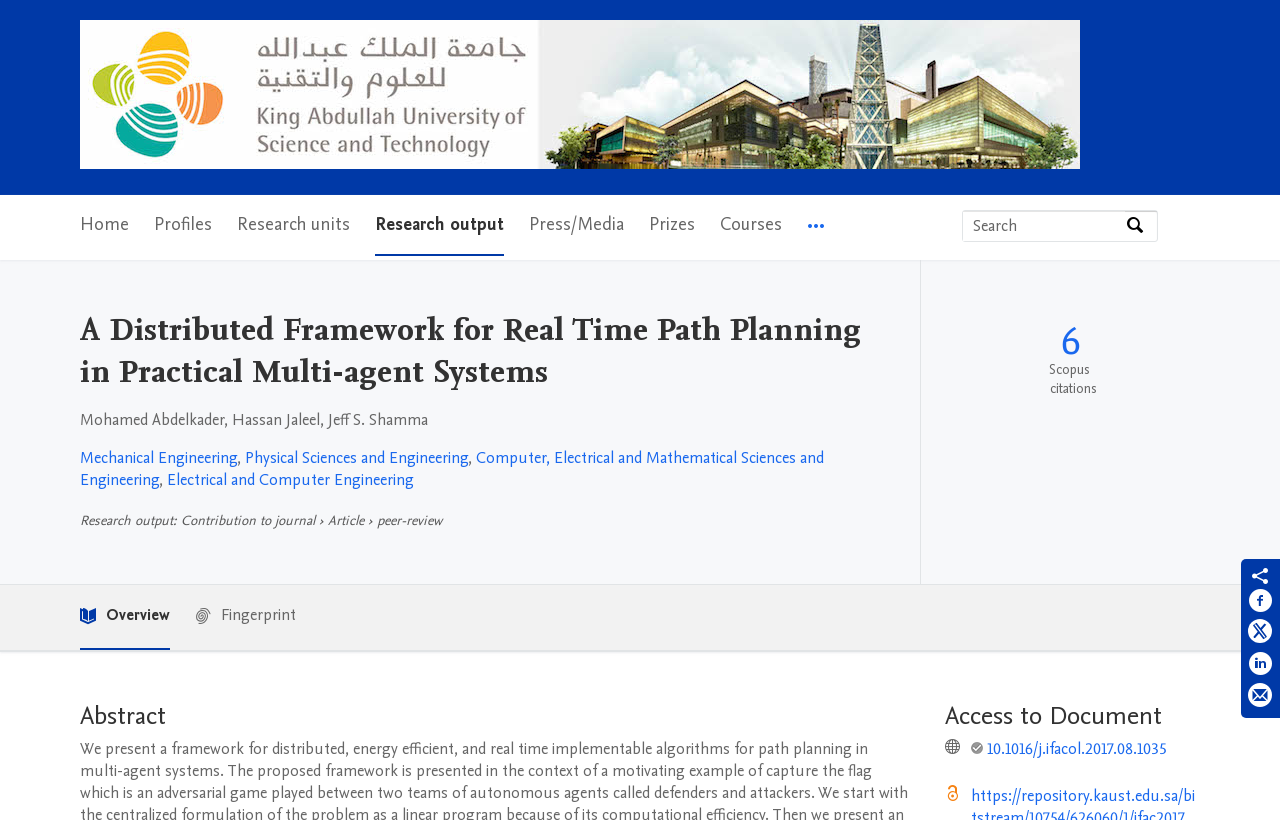Locate the bounding box coordinates of the area to click to fulfill this instruction: "Search by expertise, name or affiliation". The bounding box should be presented as four float numbers between 0 and 1, in the order [left, top, right, bottom].

[0.752, 0.257, 0.879, 0.294]